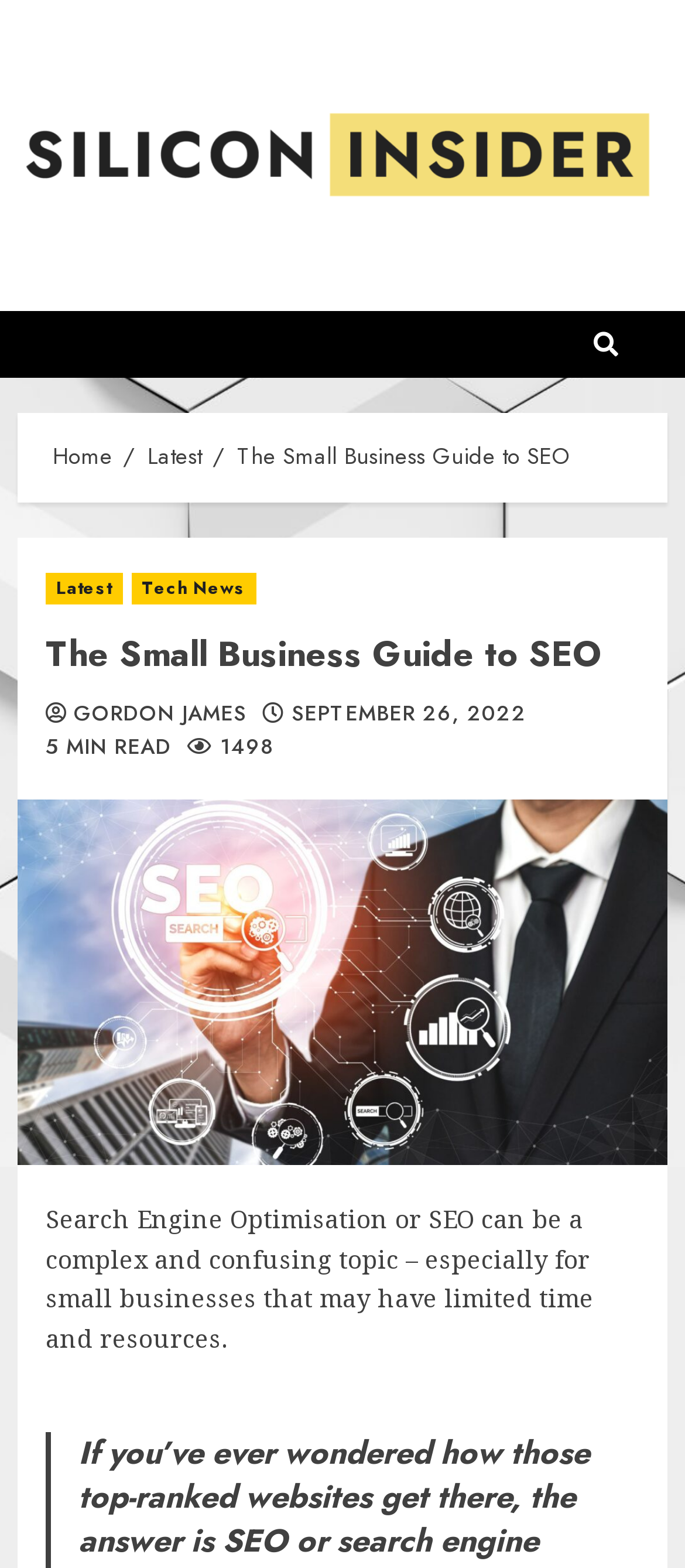Given the element description: "Home", predict the bounding box coordinates of this UI element. The coordinates must be four float numbers between 0 and 1, given as [left, top, right, bottom].

[0.077, 0.28, 0.164, 0.302]